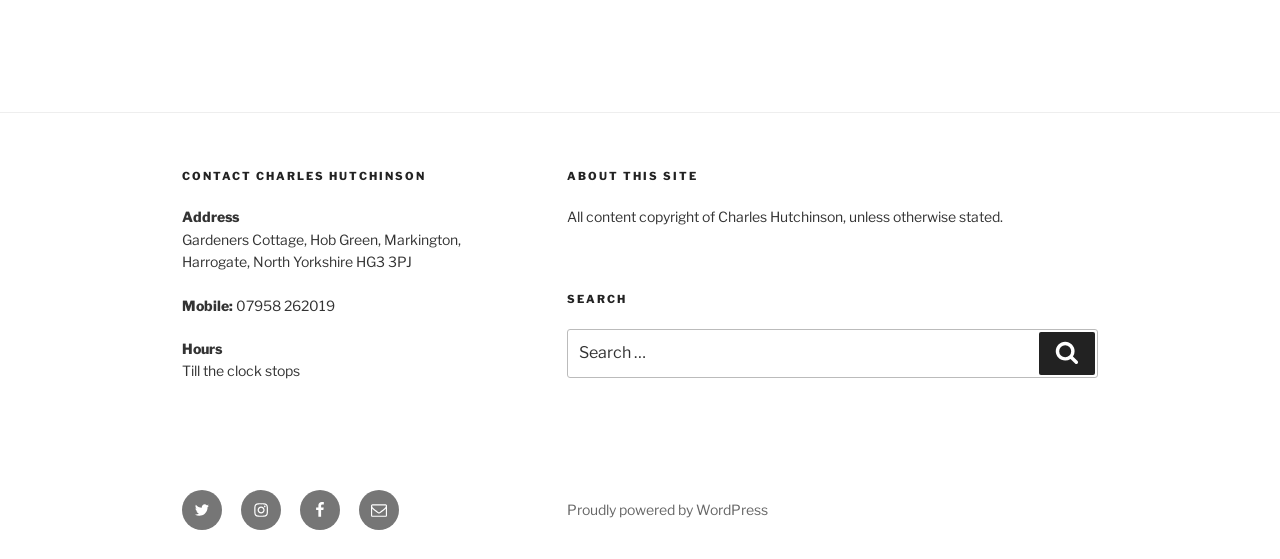What is the copyright information of the website?
Please provide a detailed and comprehensive answer to the question.

I found the copyright information by looking at the footer section of the webpage, where it is listed under the 'ABOUT THIS SITE' heading.